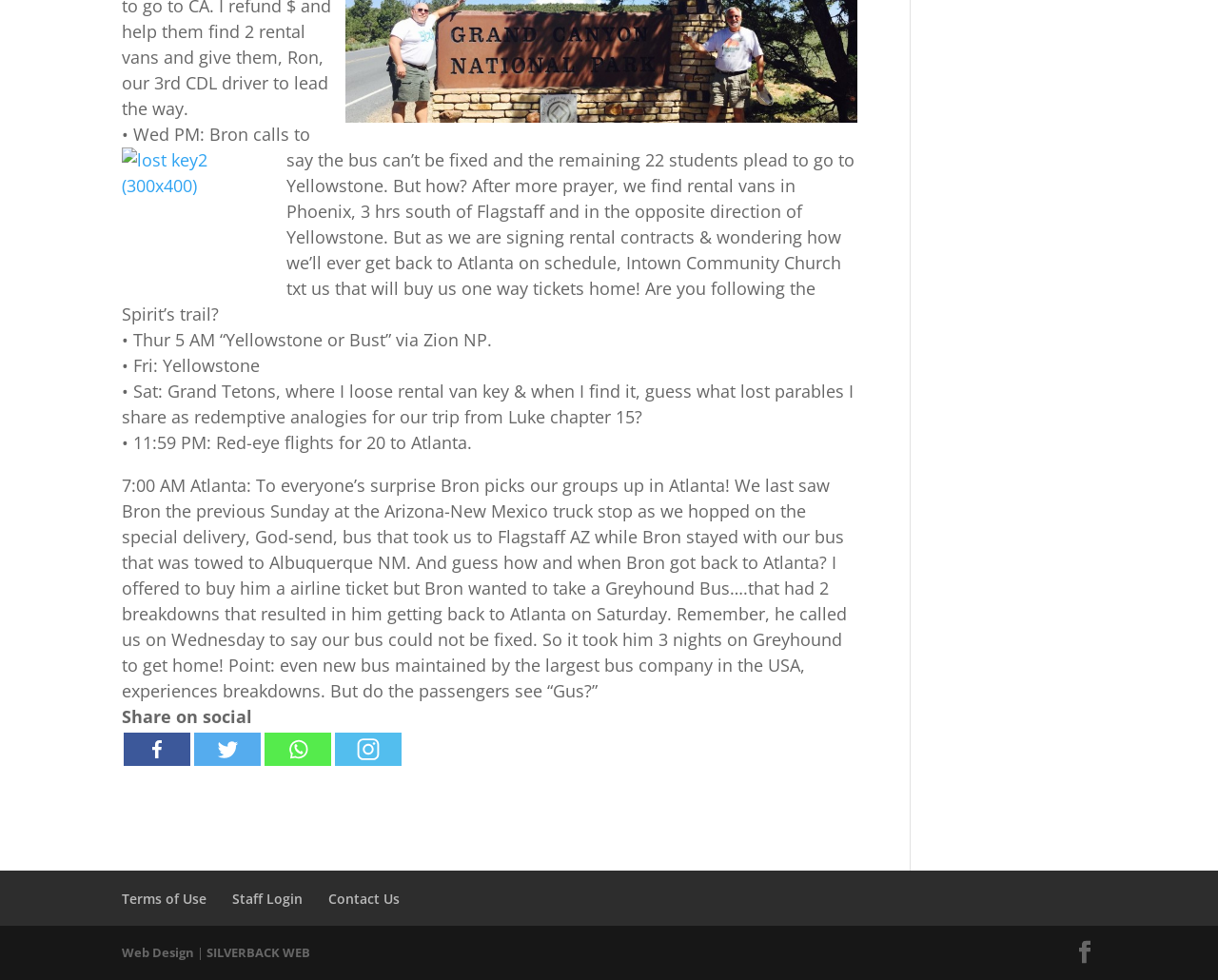Determine the bounding box coordinates of the target area to click to execute the following instruction: "Login as Staff."

[0.191, 0.908, 0.248, 0.926]